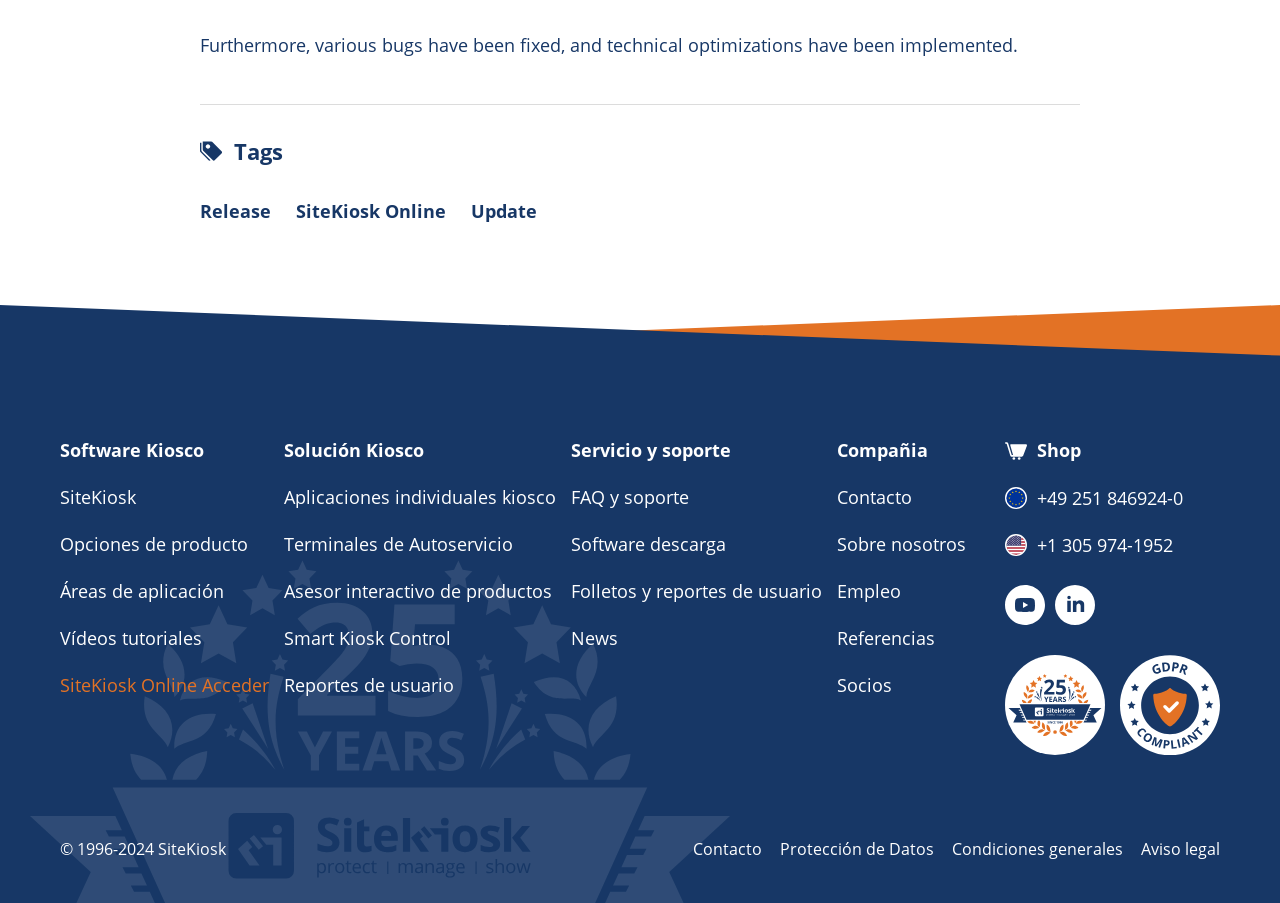What is the phone number for the US office?
Please describe in detail the information shown in the image to answer the question.

I found the answer by looking at the image element with the text 'US' and its nearby StaticText element with the phone number '+1 305 974-1952', which suggests that this is the phone number for the US office.